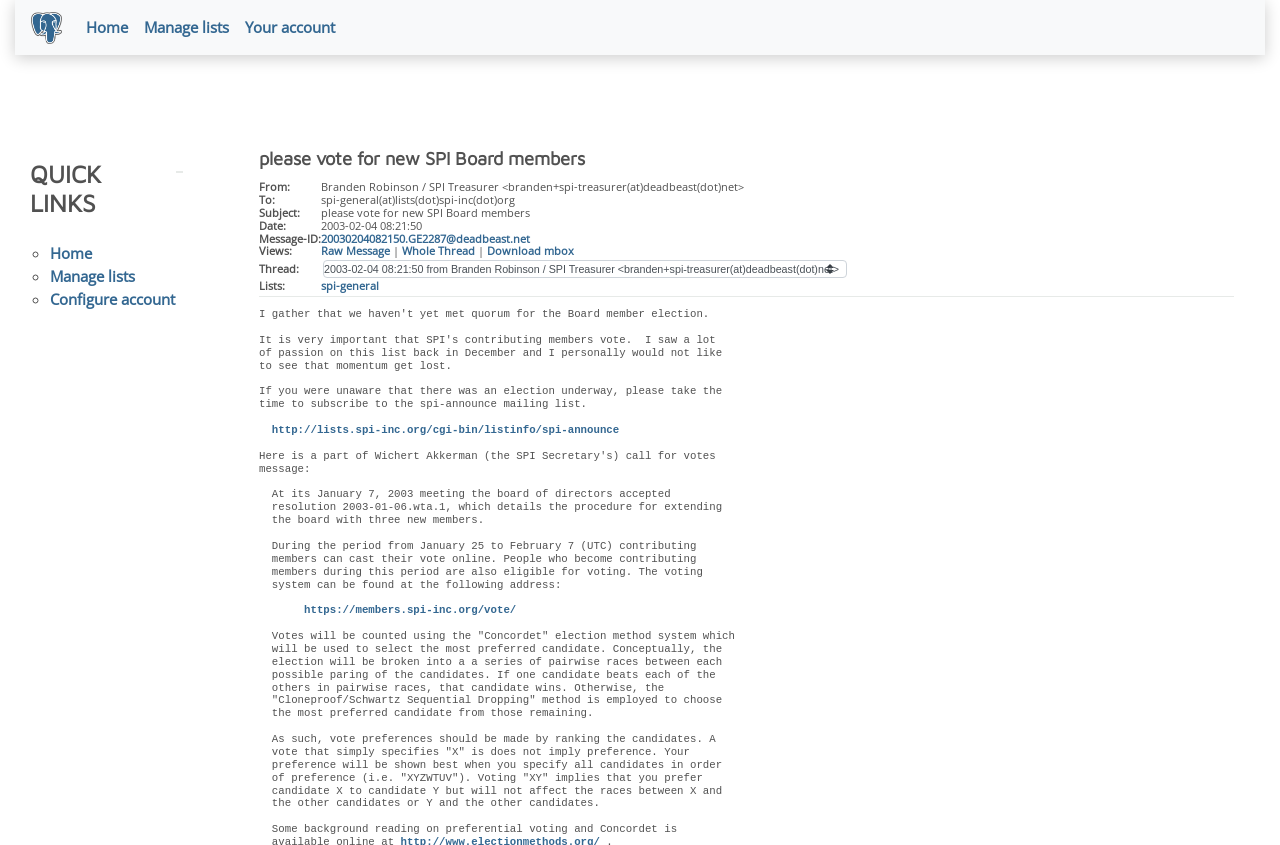Identify the bounding box coordinates of the clickable region to carry out the given instruction: "Read more about preferential voting and Concordet".

[0.202, 0.974, 0.529, 0.988]